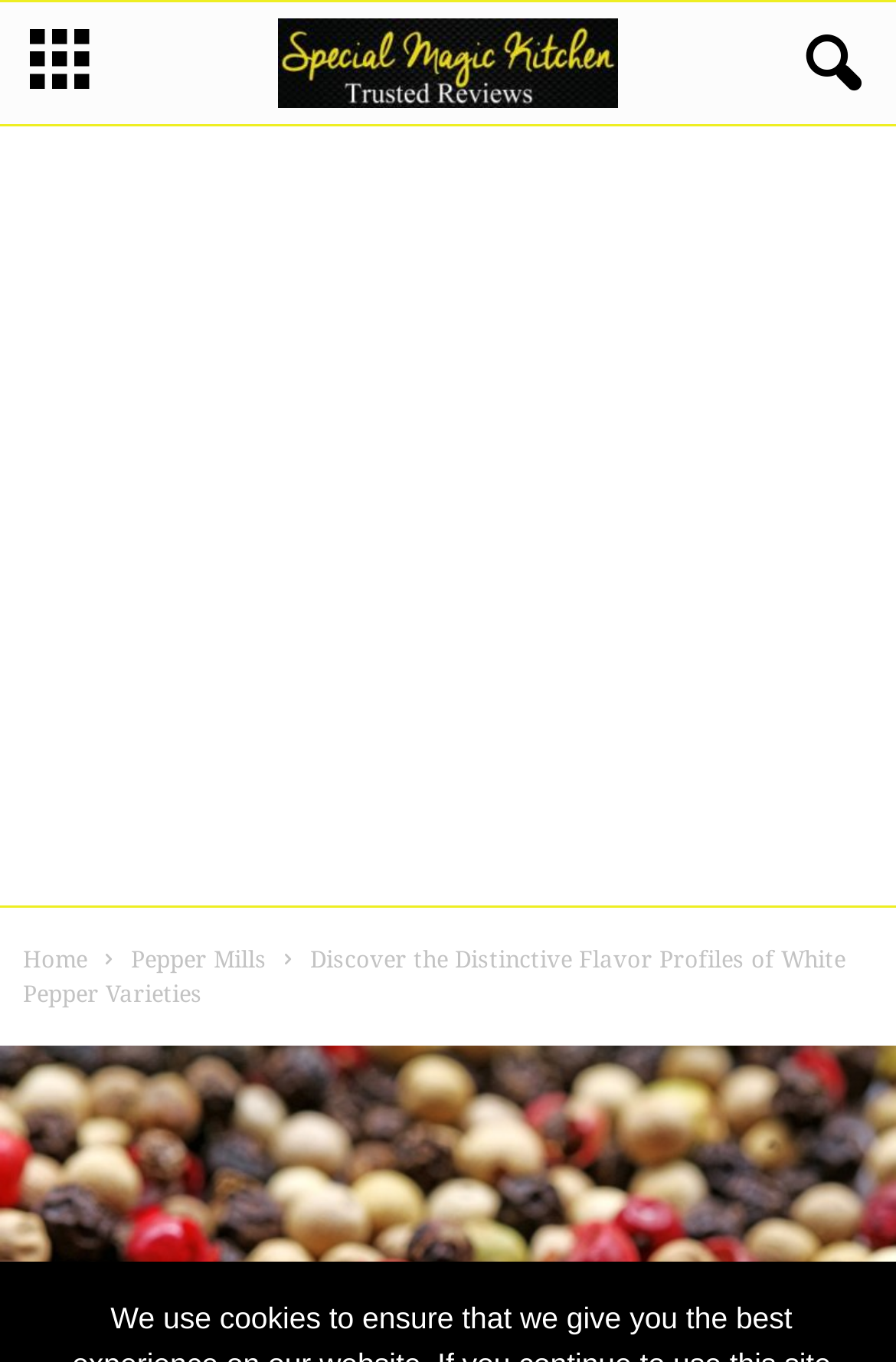Using the given description, provide the bounding box coordinates formatted as (top-left x, top-left y, bottom-right x, bottom-right y), with all values being floating point numbers between 0 and 1. Description: aria-label="search icon"

[0.864, 0.009, 0.977, 0.084]